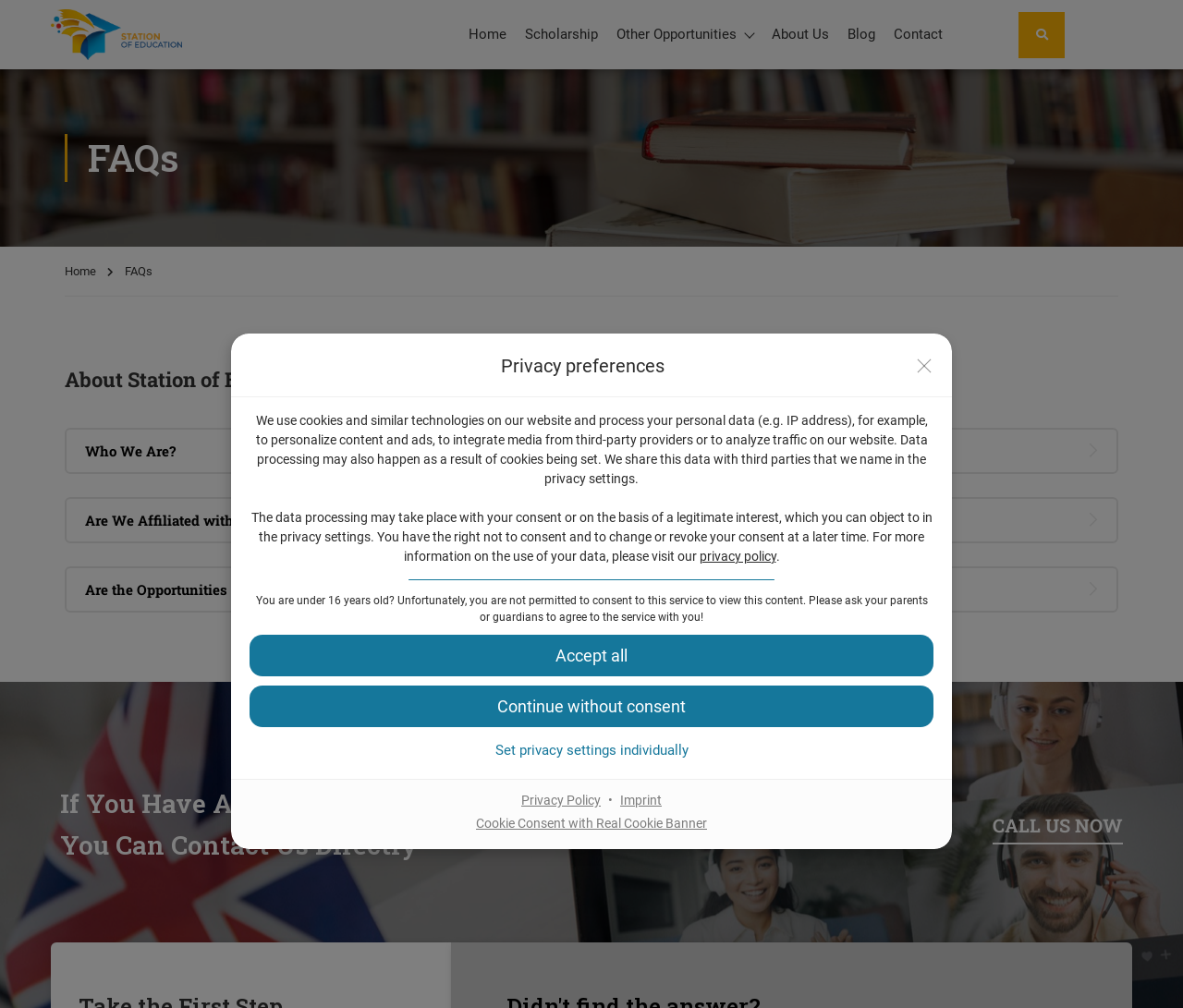Respond to the question below with a single word or phrase:
What is the purpose of cookies on this website?

Personalize content and ads